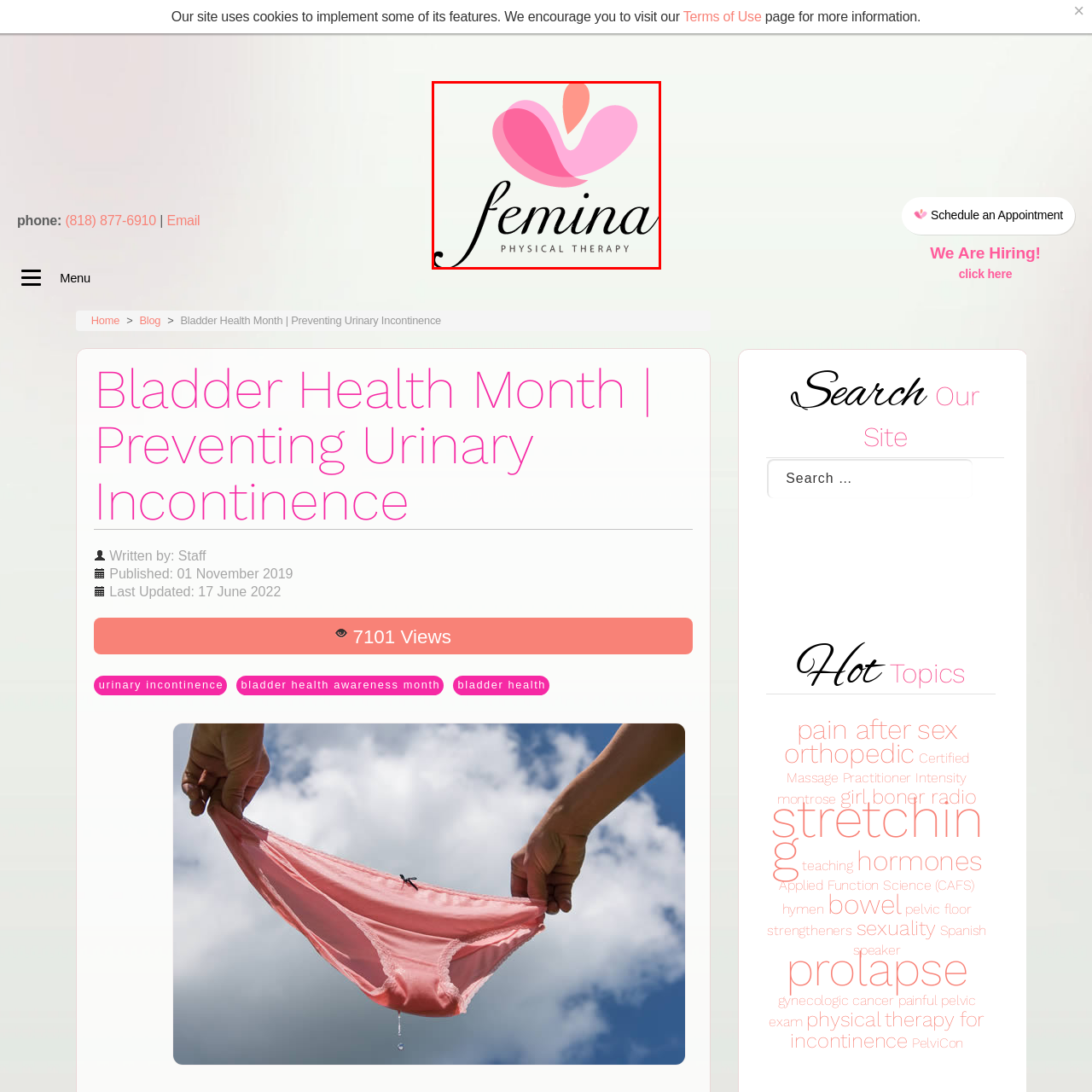Focus on the area highlighted by the red bounding box and give a thorough response to the following question, drawing from the image: What type of script is used to write 'femina'?

The caption states that the word 'femina' is elegantly written in a flowing script, conveying a sense of femininity and grace.